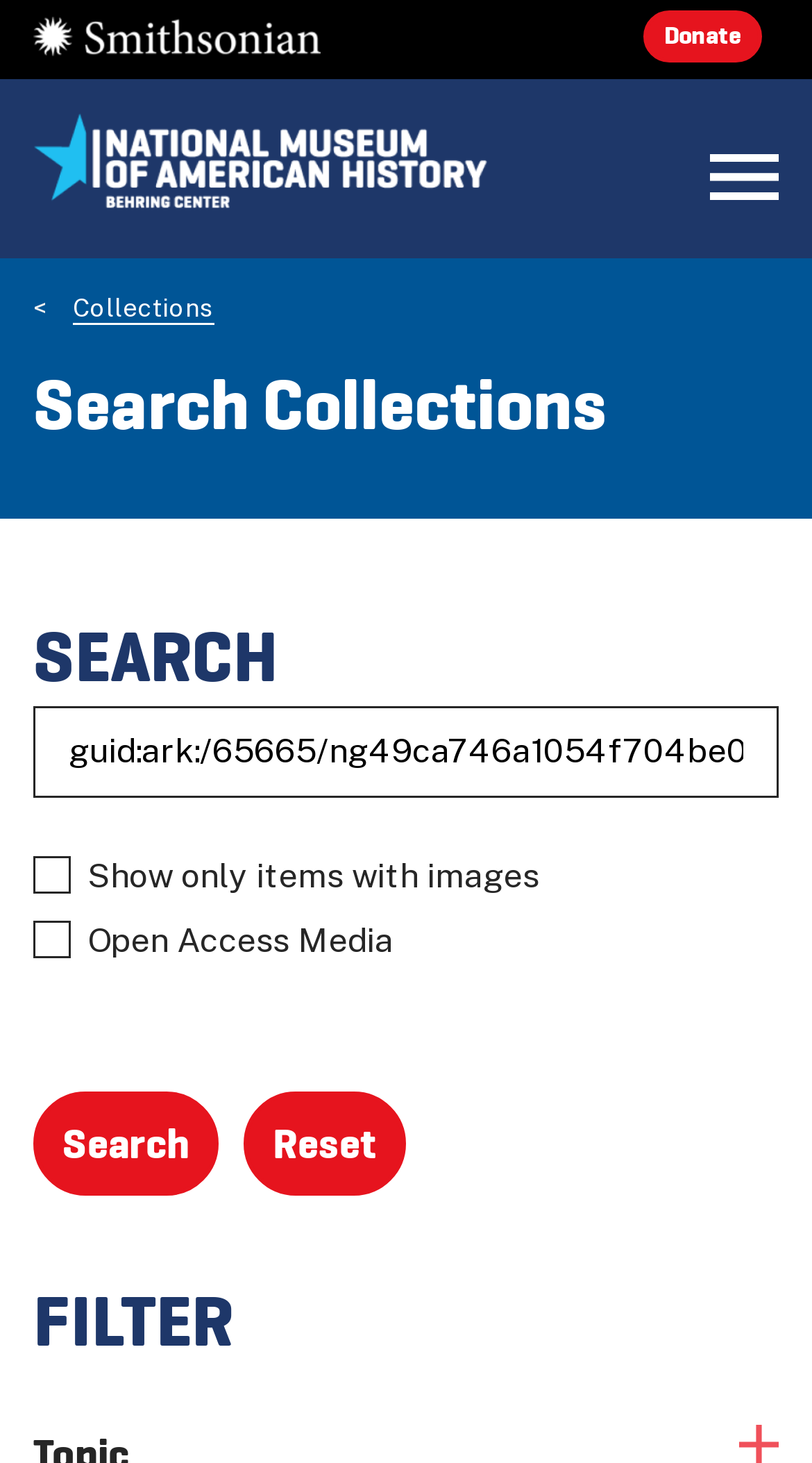Find the bounding box coordinates for the element described here: "parent_node: SEARCH name="op" value="Reset"".

[0.3, 0.746, 0.5, 0.817]